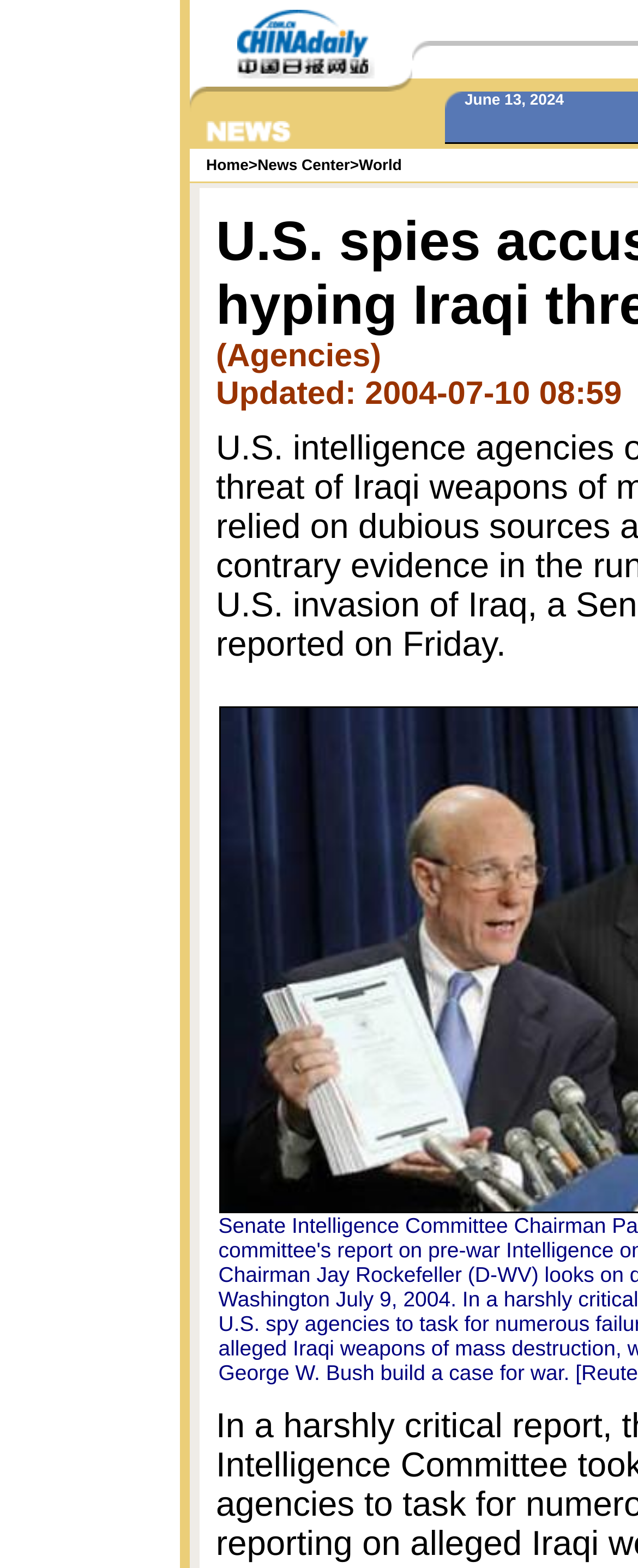Locate the bounding box of the UI element described in the following text: "World".

[0.562, 0.1, 0.63, 0.111]